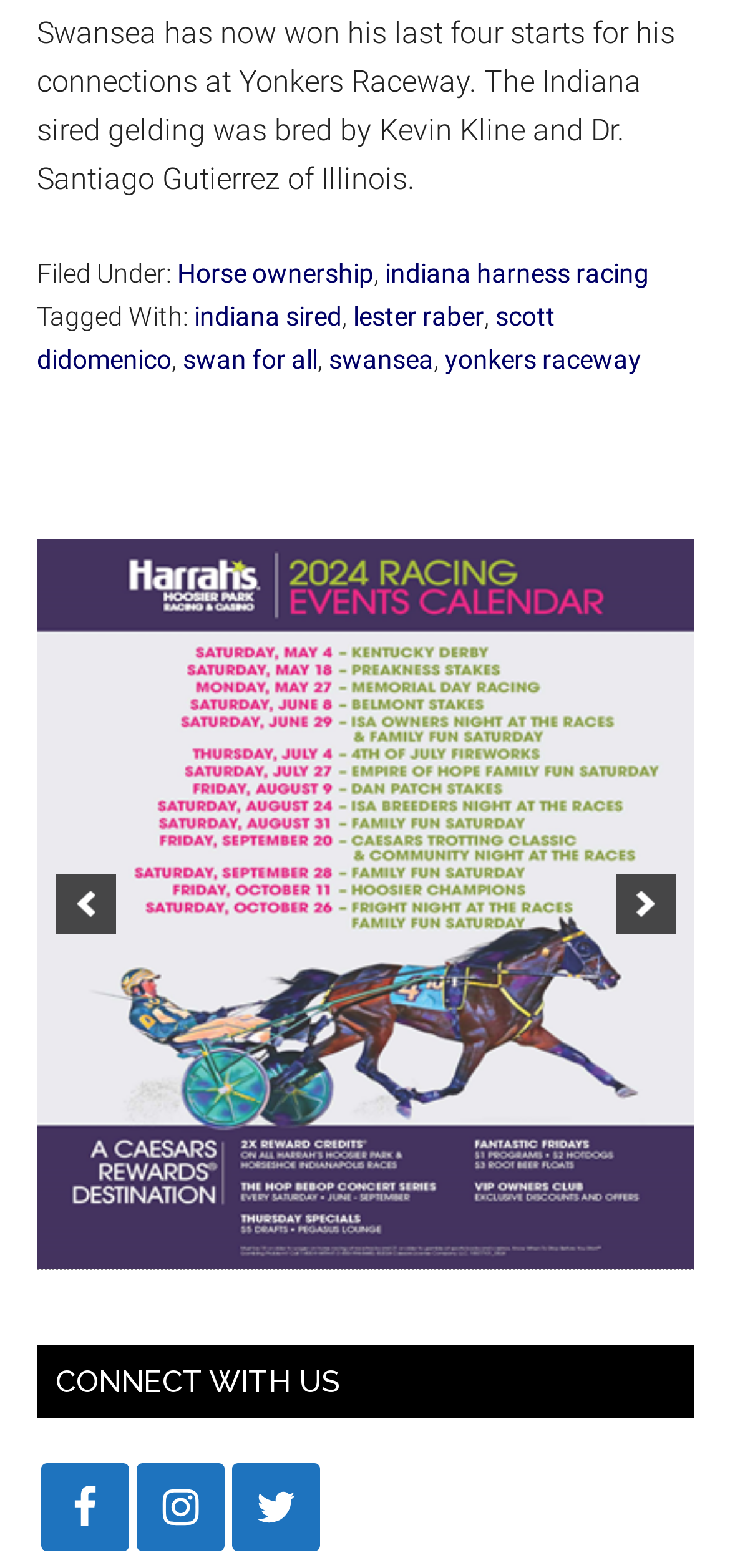Determine the bounding box coordinates for the UI element matching this description: "indiana sired".

[0.265, 0.192, 0.468, 0.211]